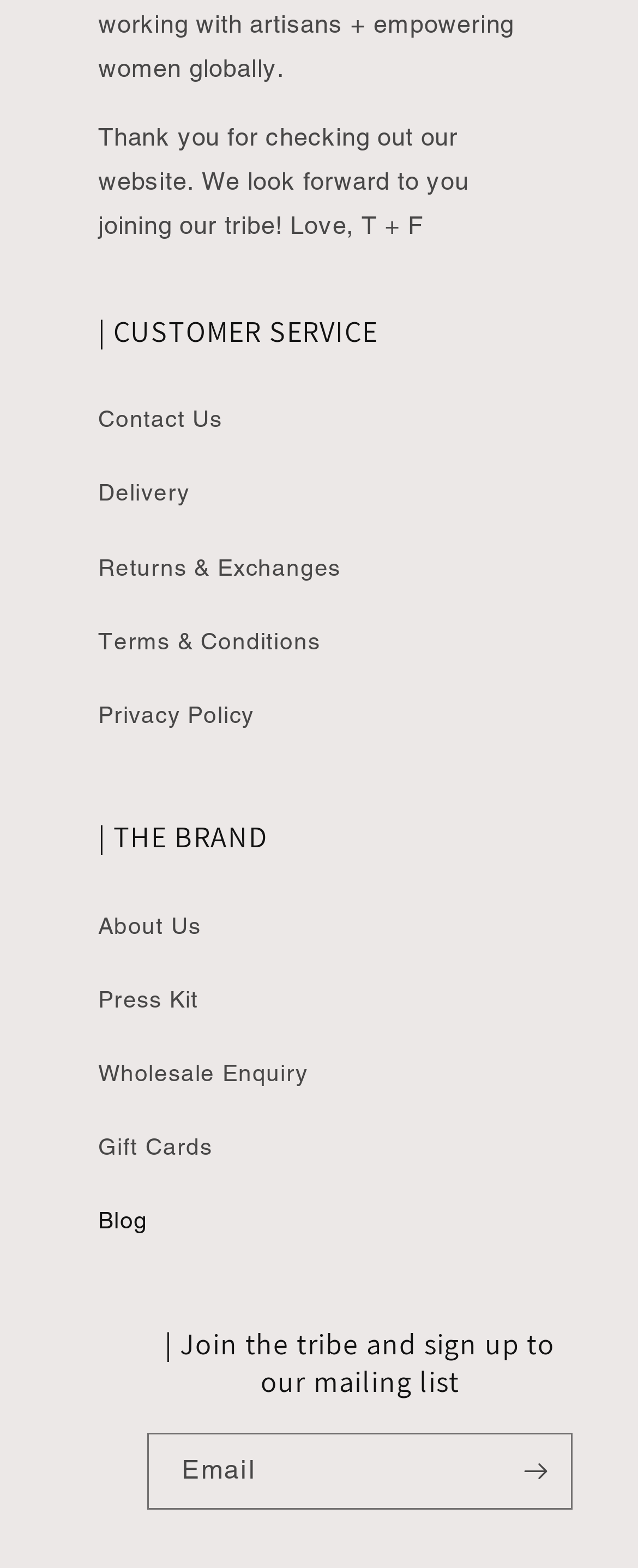Observe the image and answer the following question in detail: What is the purpose of the customer service section?

The customer service section is located at the top of the webpage, with links to 'Contact Us', 'Delivery', 'Returns & Exchanges', 'Terms & Conditions', and 'Privacy Policy'. This section is intended to provide customers with support and information related to their purchases and interactions with the website.